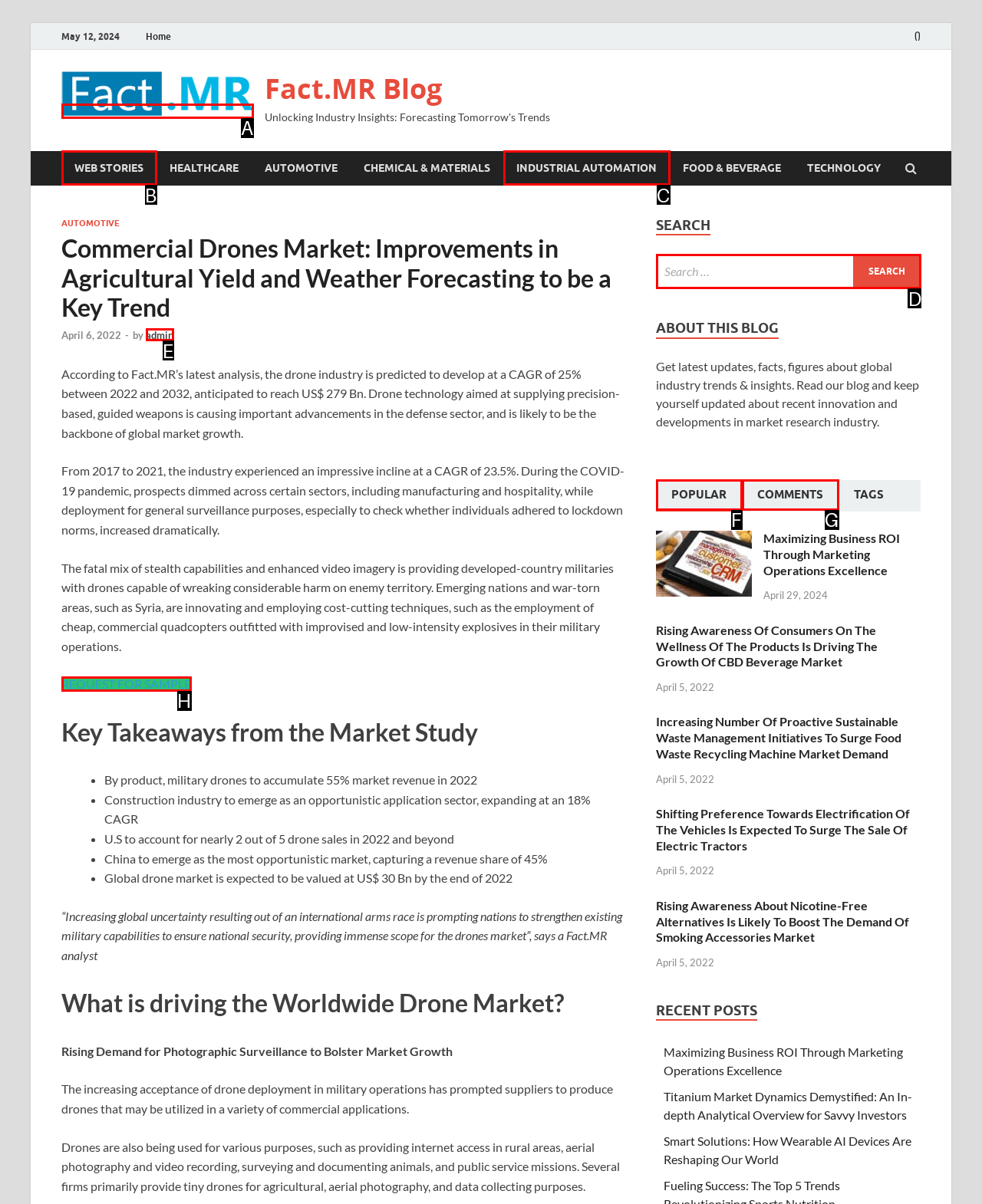Please indicate which HTML element should be clicked to fulfill the following task: search for something. Provide the letter of the selected option.

D